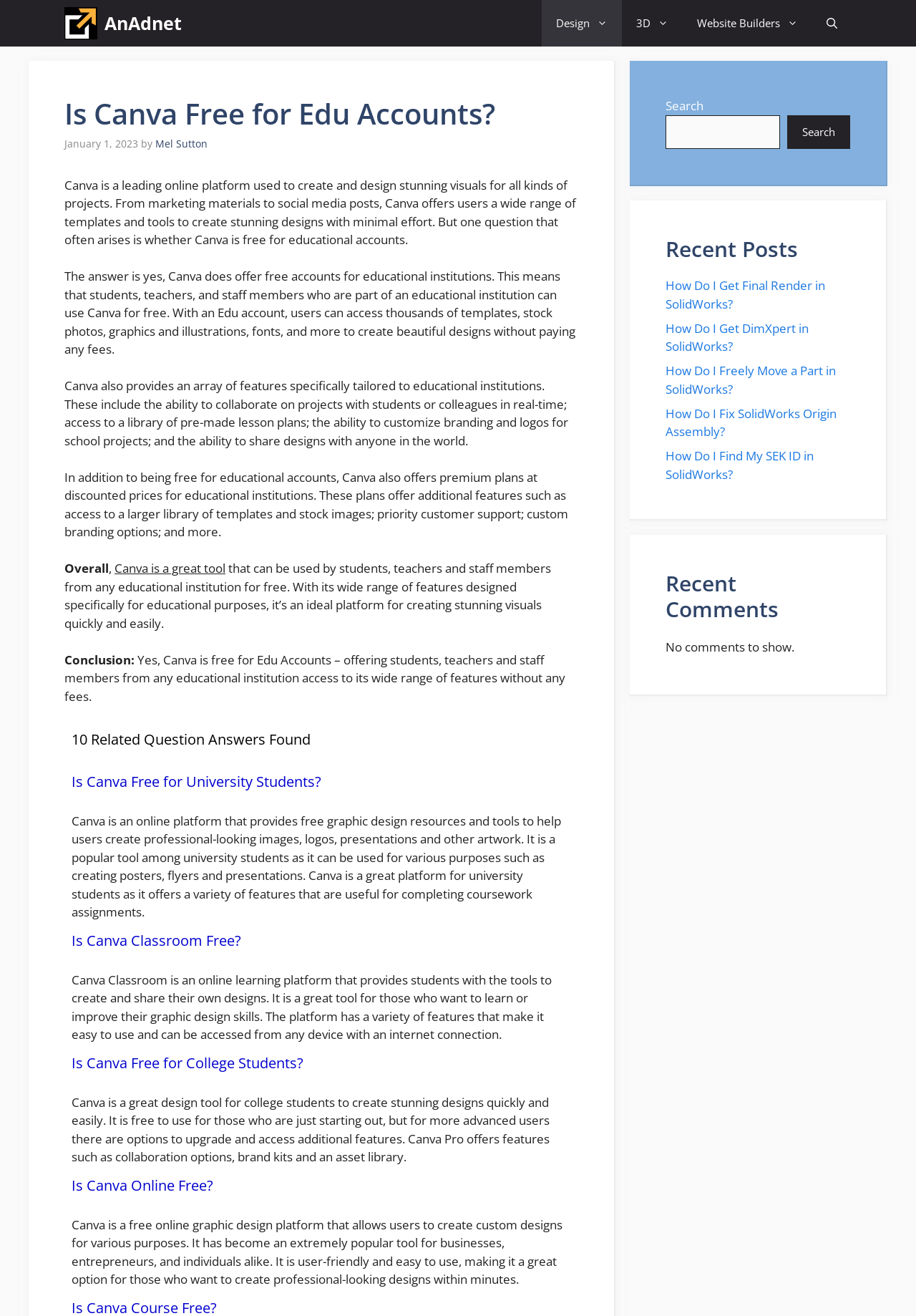Please provide a comprehensive answer to the question based on the screenshot: What is Canva?

Based on the webpage content, Canva is a leading online platform used to create and design stunning visuals for all kinds of projects. It offers users a wide range of templates and tools to create stunning designs with minimal effort.